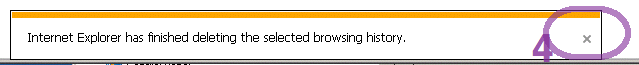Identify and describe all the elements present in the image.

The image displays a notification message from Internet Explorer, confirming the successful deletion of the selected browsing history. The message reads, "Internet Explorer has finished deleting the selected browsing history," and it is visually highlighted against a bordered background. A close button appears in the upper right corner, marked with an "X," which allows users to dismiss the notification. This alert typically follows a user performing a series of steps to clear their browsing history, ensuring a clean slate for their web activities.